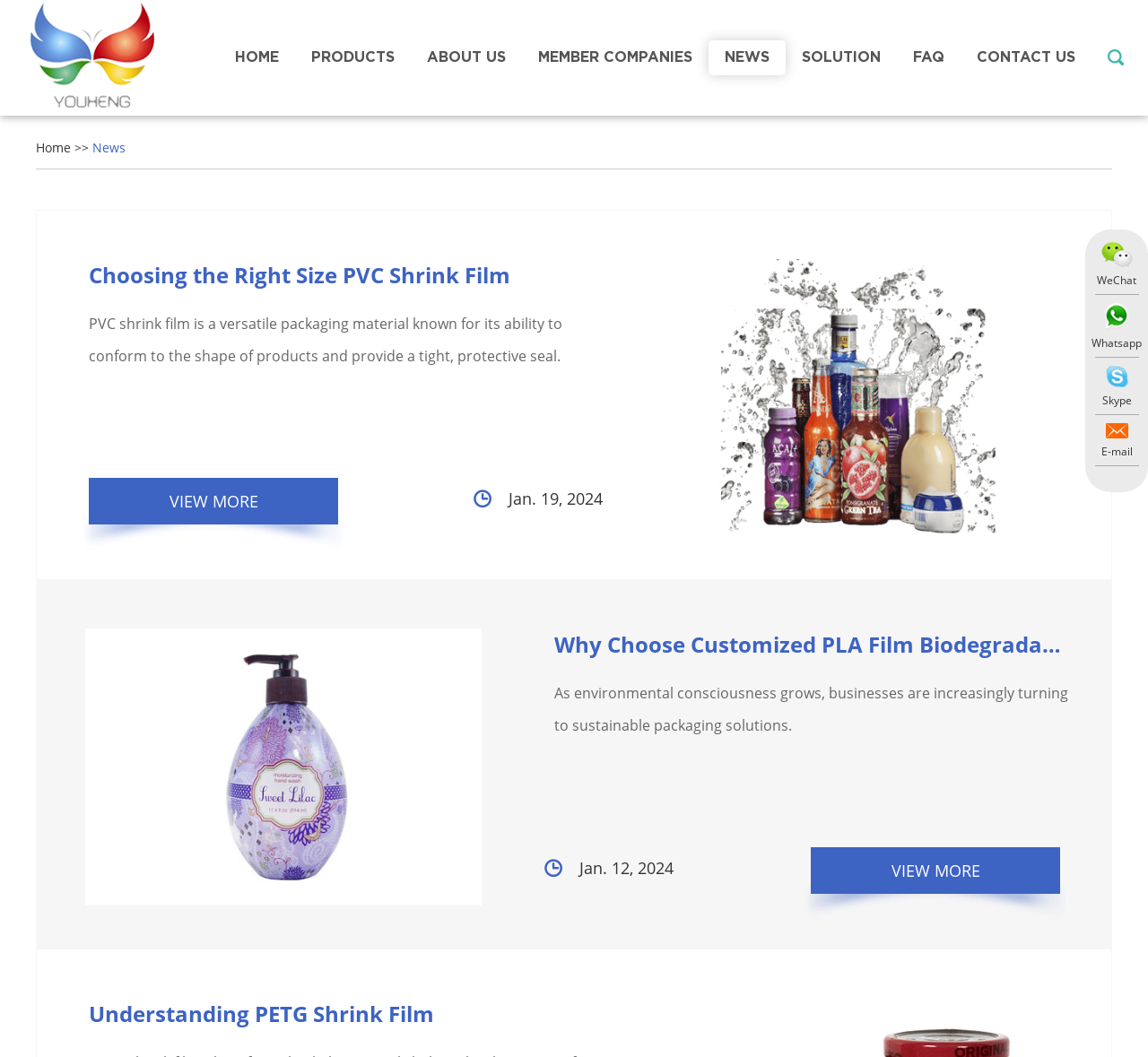Explain the webpage in detail.

This webpage is about a company that supplies PVC shrink film and other related products. At the top, there is a logo image on the left, and a navigation menu with links to "HOME", "PRODUCTS", "ABOUT US", "MEMBER COMPANIES", "NEWS", "SOLUTION", "FAQ", and "CONTACT US" on the right.

Below the navigation menu, there is a secondary navigation menu with links to "Home" and "News". On the left side of the page, there is a section with three articles. The first article is titled "Choosing the Right Size PVC Shrink Film" and has an image and a brief description. Below it, there is a link to view more. The second article is titled "Why Choose Customized PLA Film Biodegradable Packaging?" and also has an image and a brief description. Below it, there is a link to view more. The third article is titled "Understanding PETG Shrink Film" and has a brief description.

On the right side of the page, there are social media links to WeChat, Whatsapp, Skype, and E-mail. At the bottom of the page, there is a copyright section with no visible text.

The page has a total of 7 images, 17 links, and 3 static text elements. The layout is organized, with clear headings and concise text. The use of images and brief descriptions makes the page visually appealing and easy to navigate.